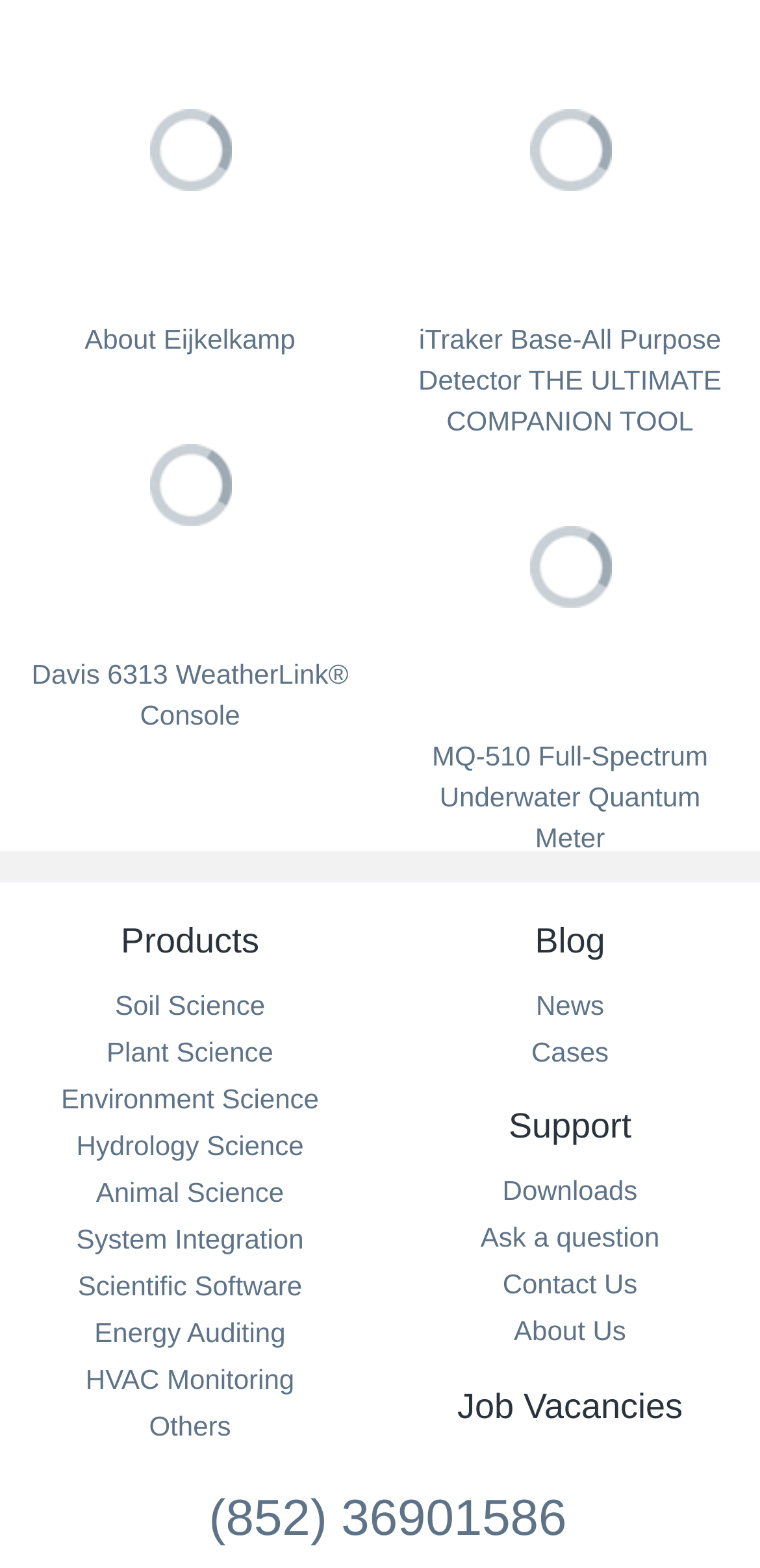Answer succinctly with a single word or phrase:
What is the last item listed under Support?

About Us